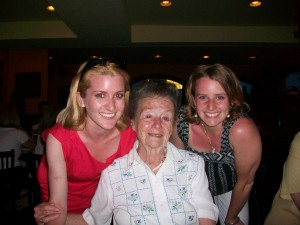What is the likely occasion depicted in the image?
Give a comprehensive and detailed explanation for the question.

The image likely depicts a family gathering or celebration due to the joyful expressions and poses of the three women, as well as the warm and inviting atmosphere of the dining venue, which suggests a special occasion.